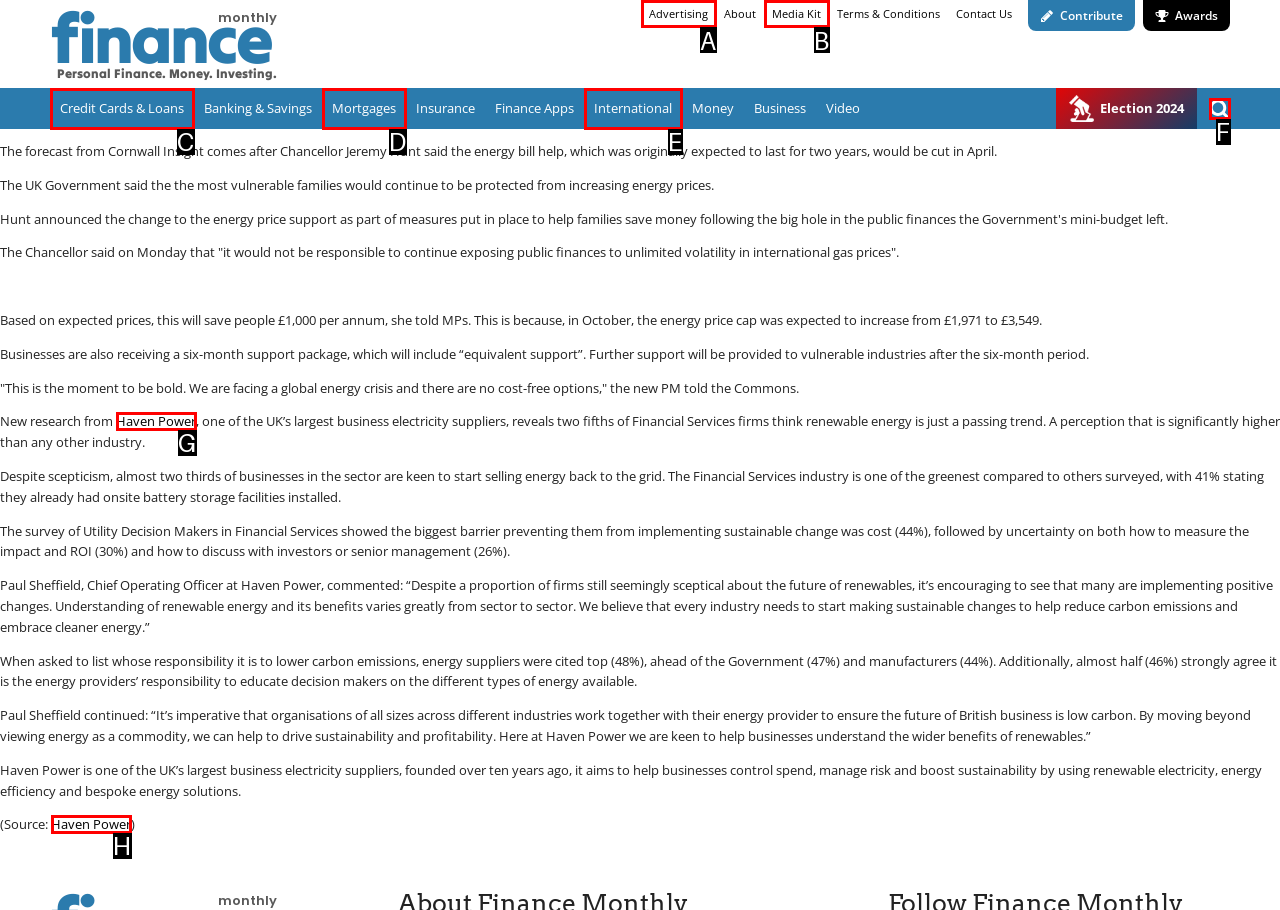Identify which HTML element to click to fulfill the following task: Search using the search icon. Provide your response using the letter of the correct choice.

F